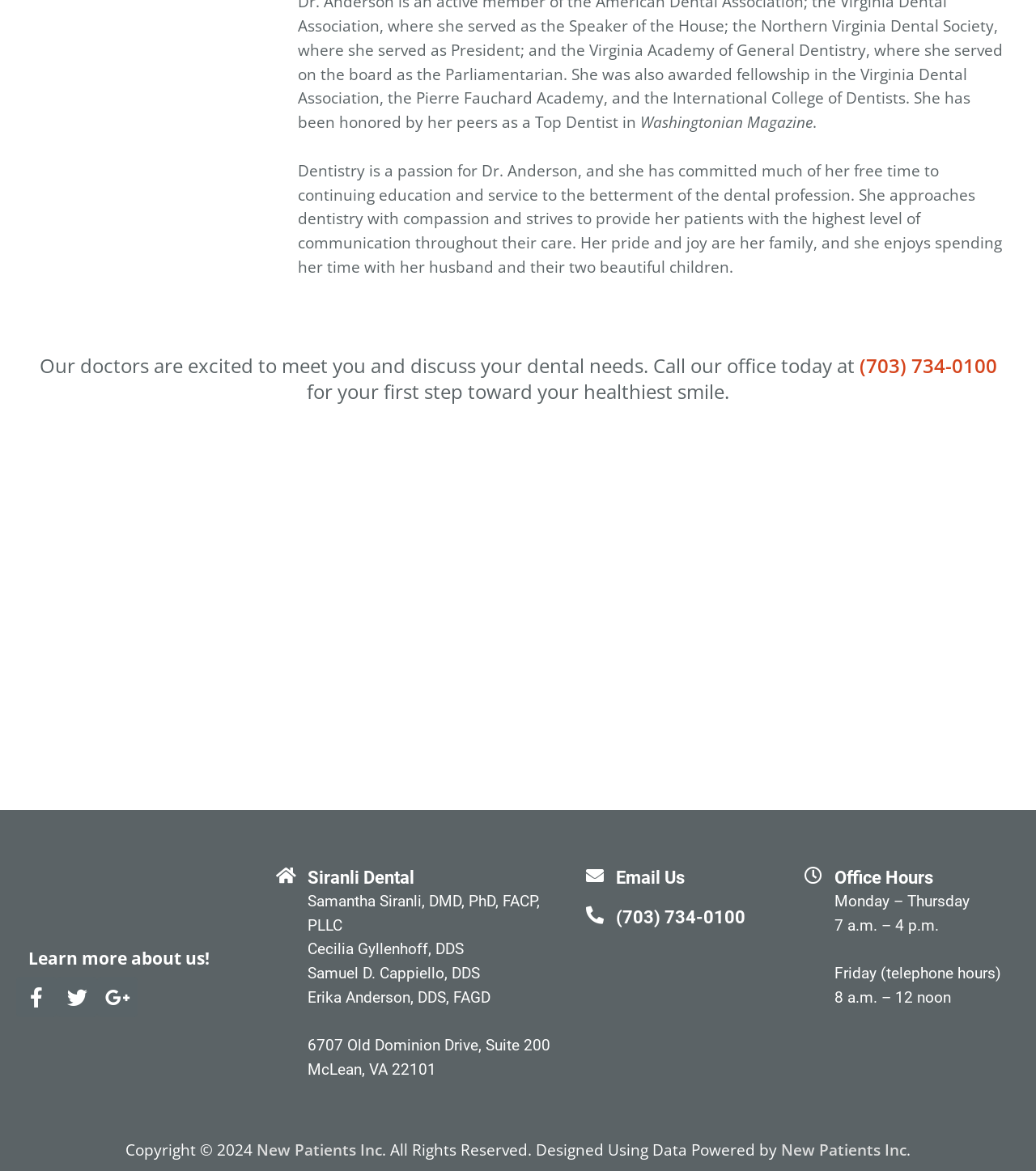Give a one-word or phrase response to the following question: What are the office hours on Monday to Thursday?

7 a.m. – 4 p.m.